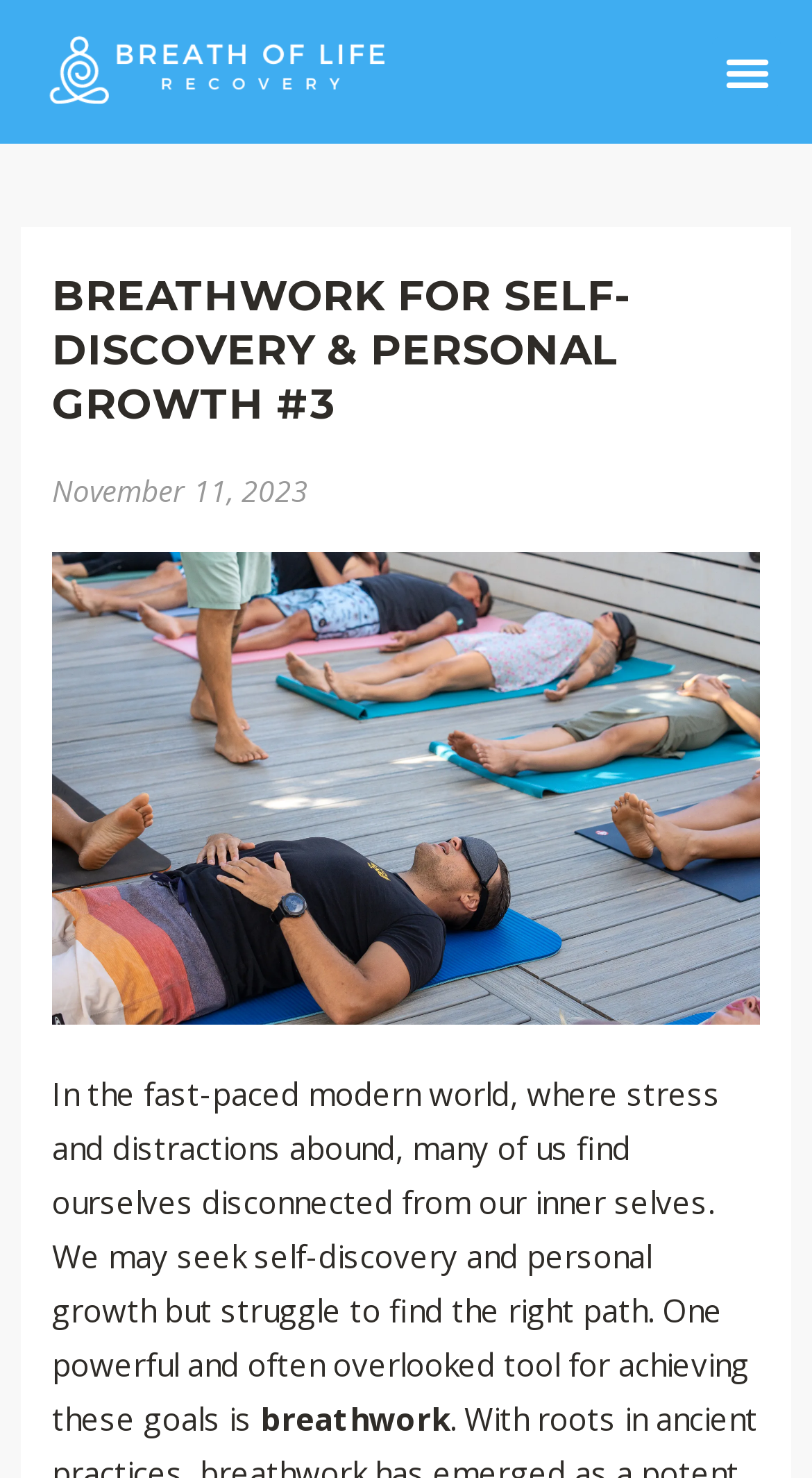Respond concisely with one word or phrase to the following query:
What is the position of the menu toggle button?

Top right